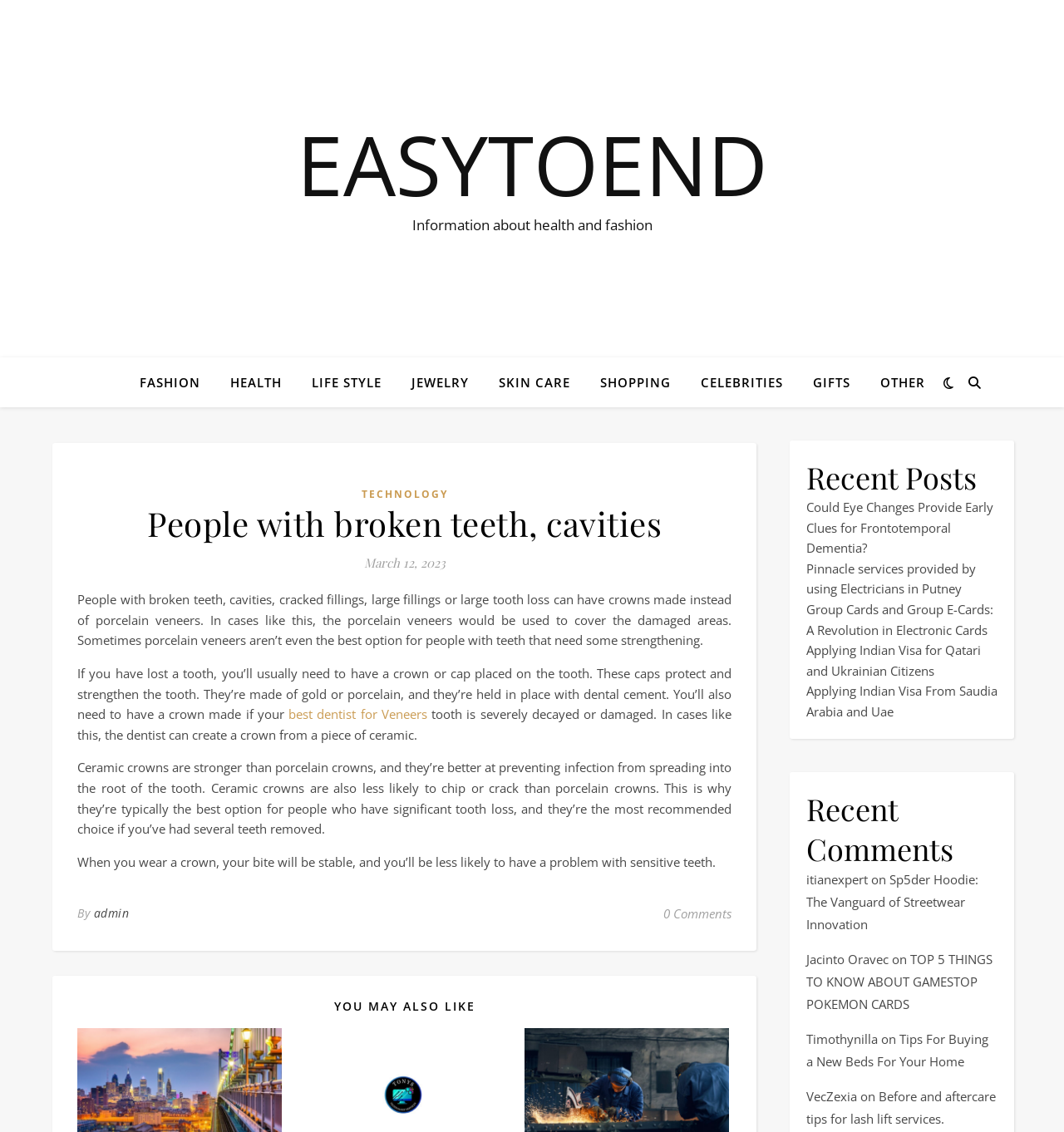Please reply to the following question with a single word or a short phrase:
How many links are in the 'Recent Posts' section?

5